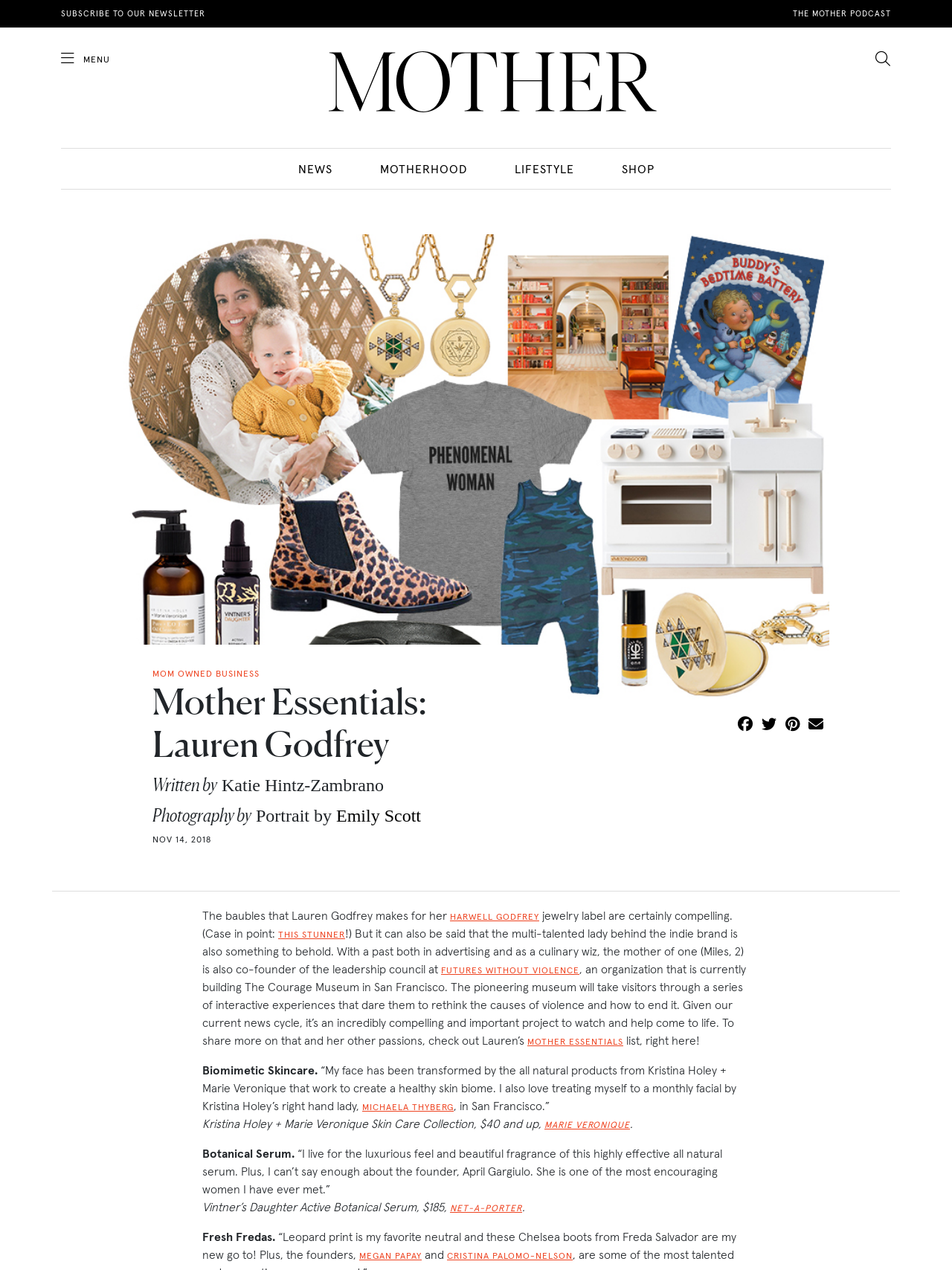Give a one-word or short-phrase answer to the following question: 
How old is Lauren Godfrey's child?

2